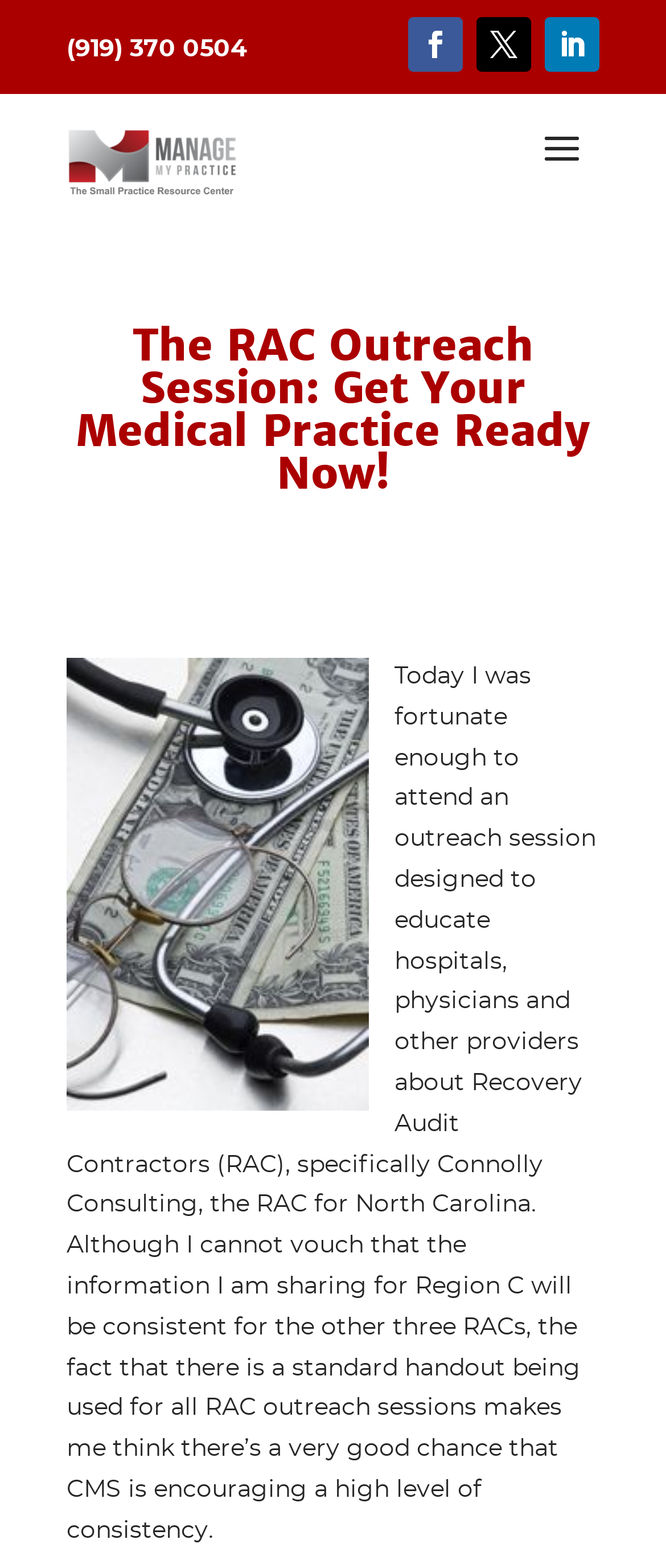What is the phone number on the webpage?
Answer the question with detailed information derived from the image.

I found the phone number by looking at the static text element with the bounding box coordinates [0.1, 0.024, 0.372, 0.039], which contains the phone number '(919) 370 0504'.